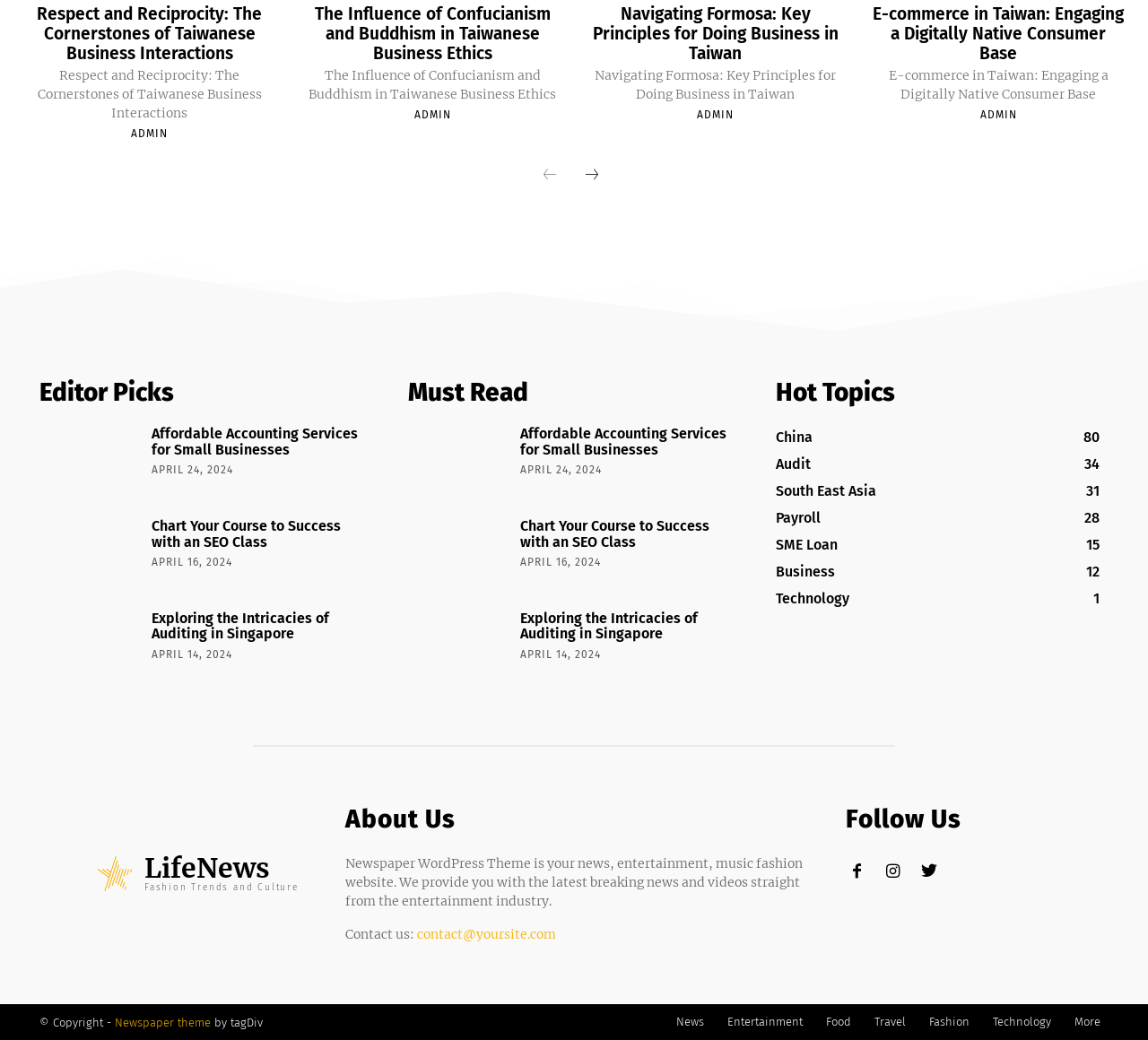What is the date of the article 'Exploring the Intricacies of Auditing in Singapore'? Examine the screenshot and reply using just one word or a brief phrase.

APRIL 14, 2024